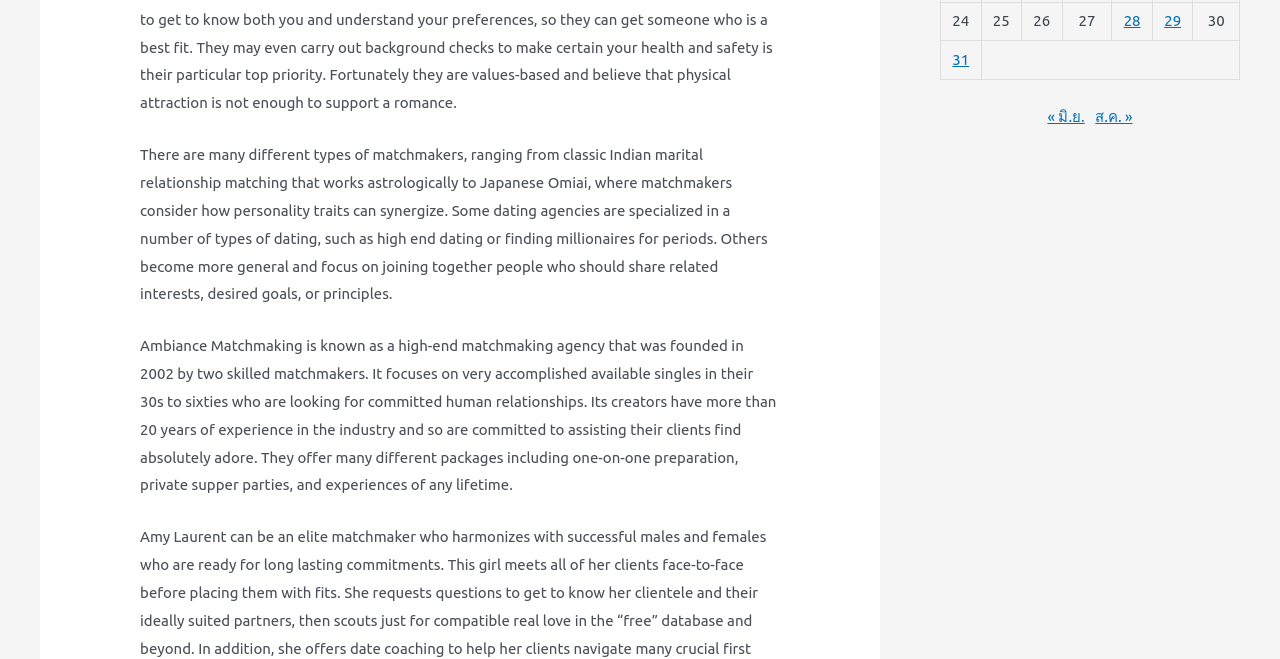Provide the bounding box coordinates of the HTML element this sentence describes: "ส.ค. »". The bounding box coordinates consist of four float numbers between 0 and 1, i.e., [left, top, right, bottom].

[0.856, 0.164, 0.885, 0.19]